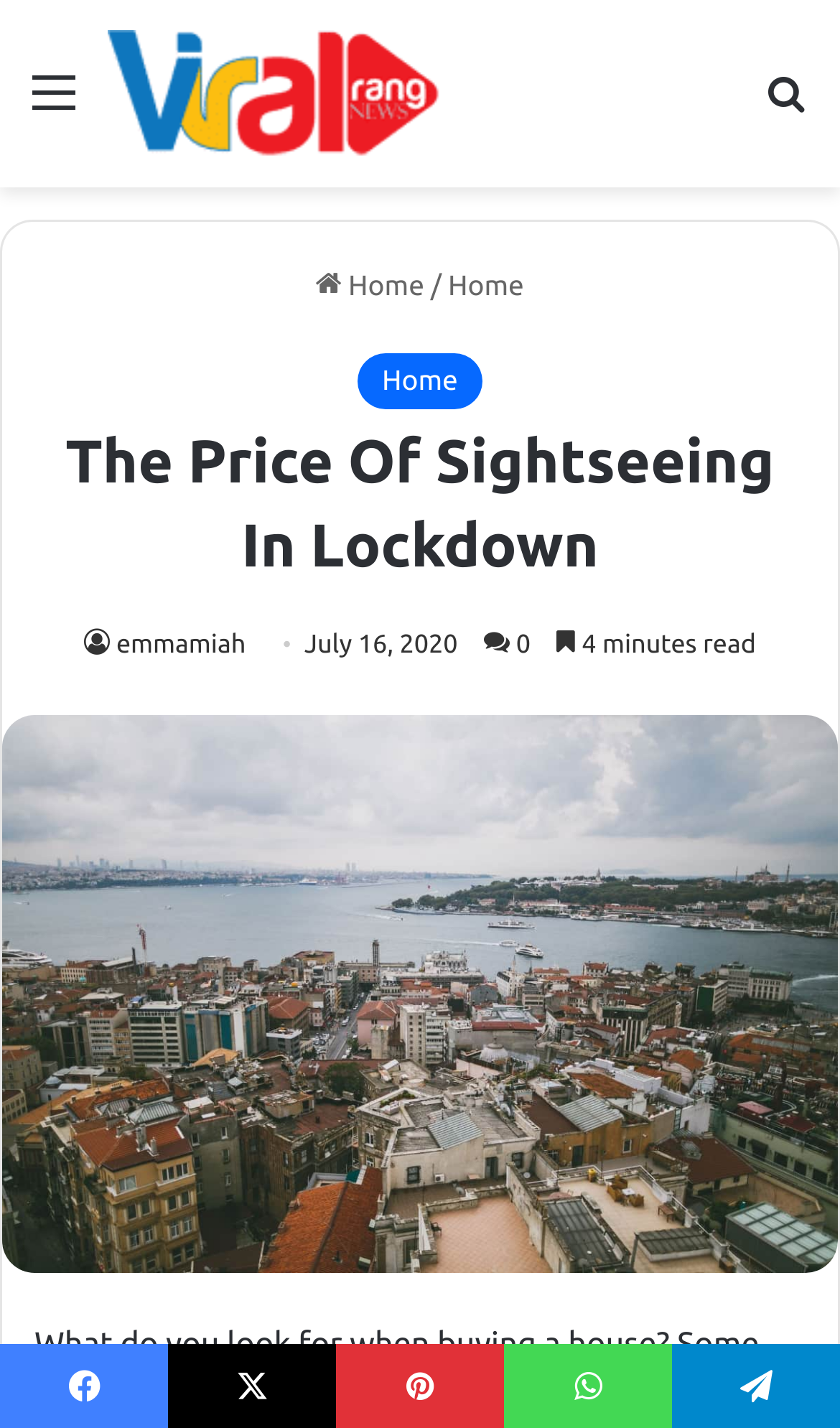Determine the bounding box coordinates in the format (top-left x, top-left y, bottom-right x, bottom-right y). Ensure all values are floating point numbers between 0 and 1. Identify the bounding box of the UI element described by: title="Viral Rang"

[0.128, 0.021, 0.538, 0.109]